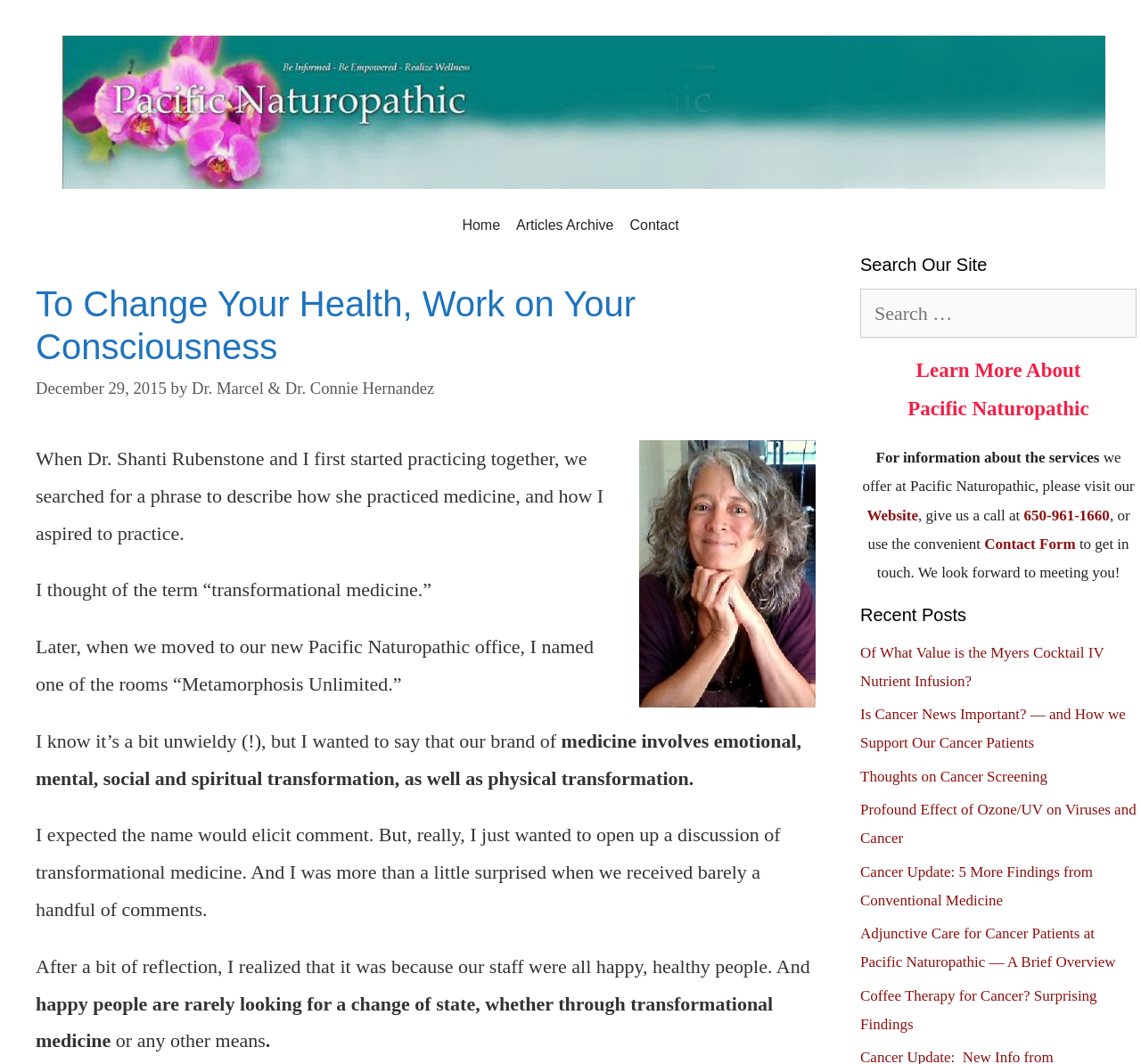Please identify the bounding box coordinates of the element I should click to complete this instruction: 'Search for a keyword'. The coordinates should be given as four float numbers between 0 and 1, like this: [left, top, right, bottom].

[0.754, 0.271, 0.996, 0.317]